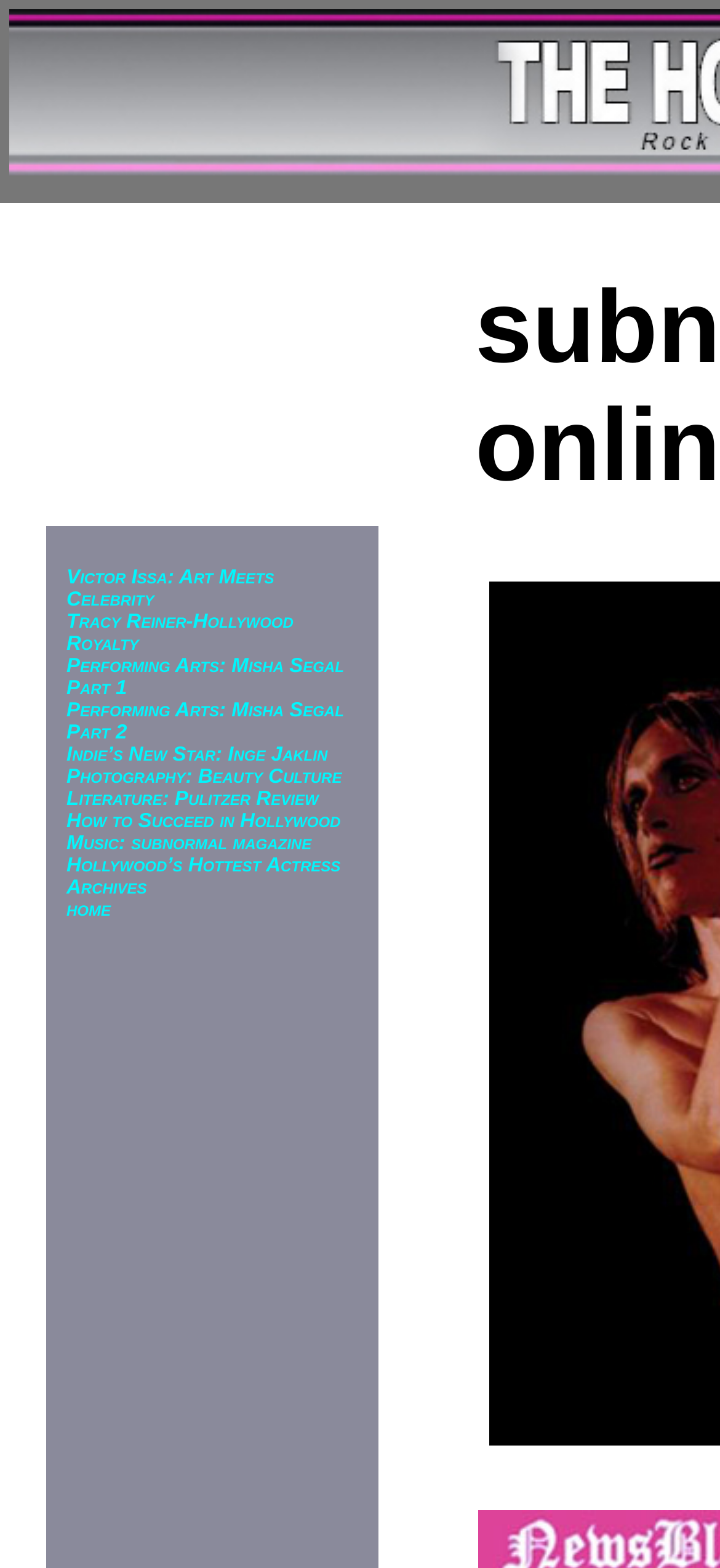How many links are there on this webpage?
Answer with a single word or phrase, using the screenshot for reference.

11